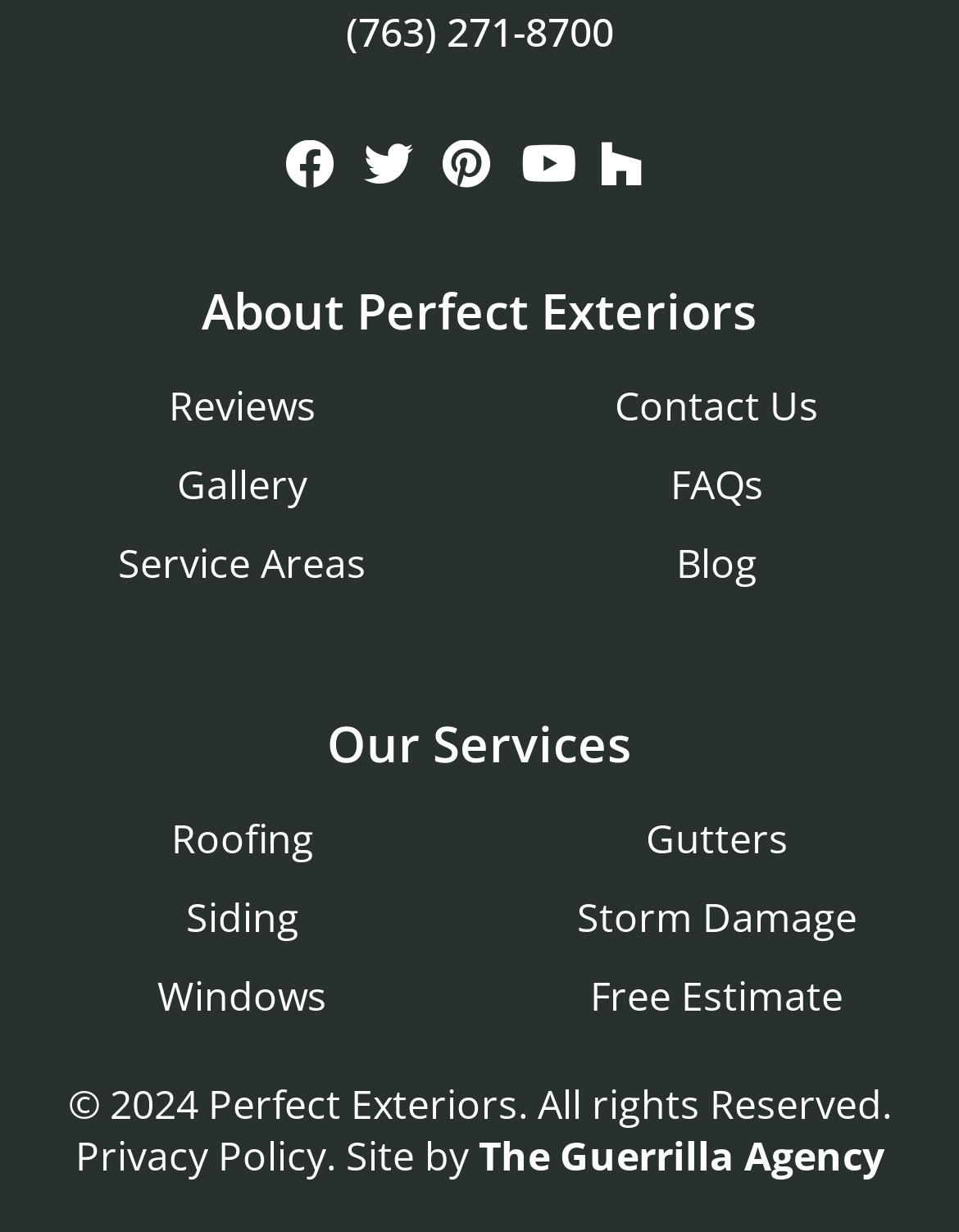Provide a single word or phrase answer to the question: 
What year is the copyright for?

2024